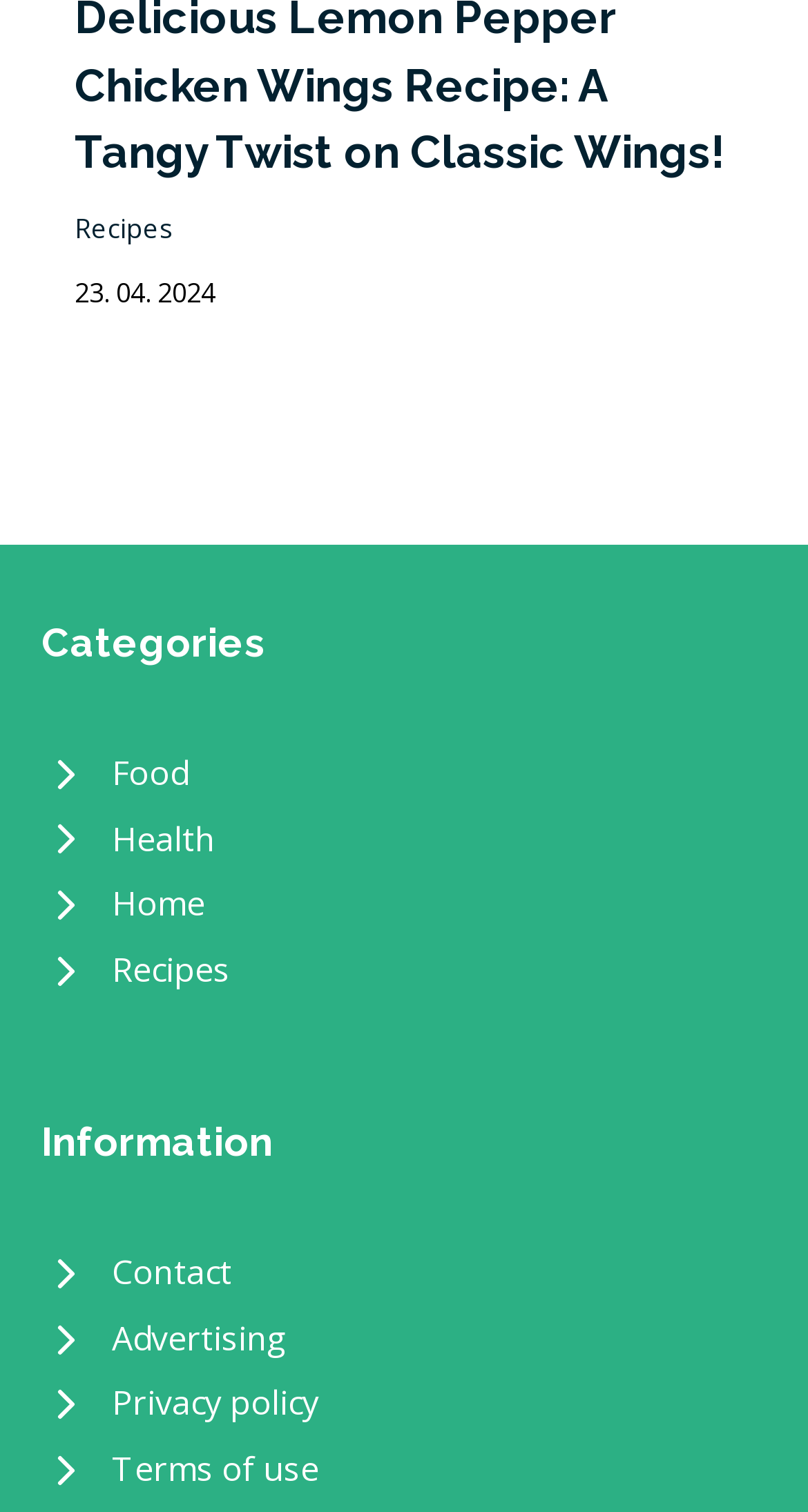Identify the bounding box coordinates of the clickable section necessary to follow the following instruction: "Visit Galleria Bellucci". The coordinates should be presented as four float numbers from 0 to 1, i.e., [left, top, right, bottom].

None